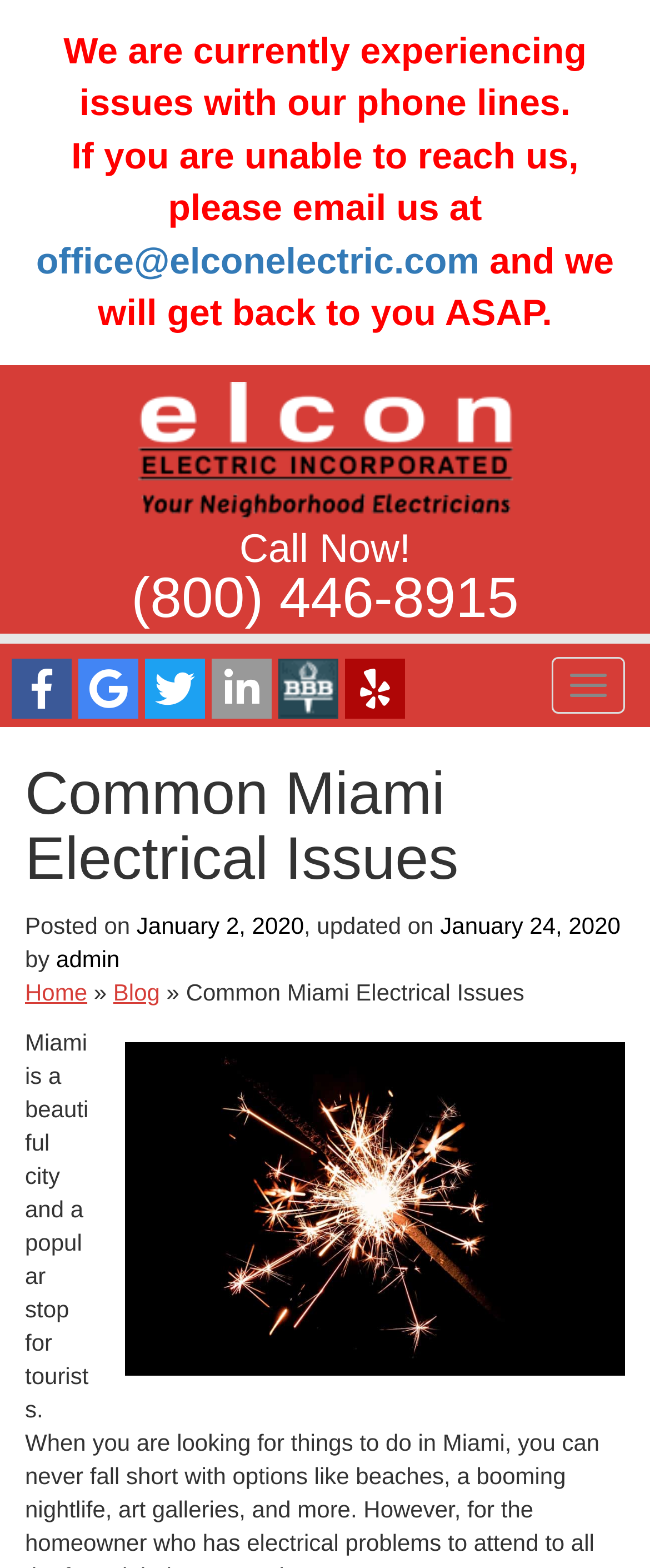Can you find and generate the webpage's heading?

Common Miami Electrical Issues